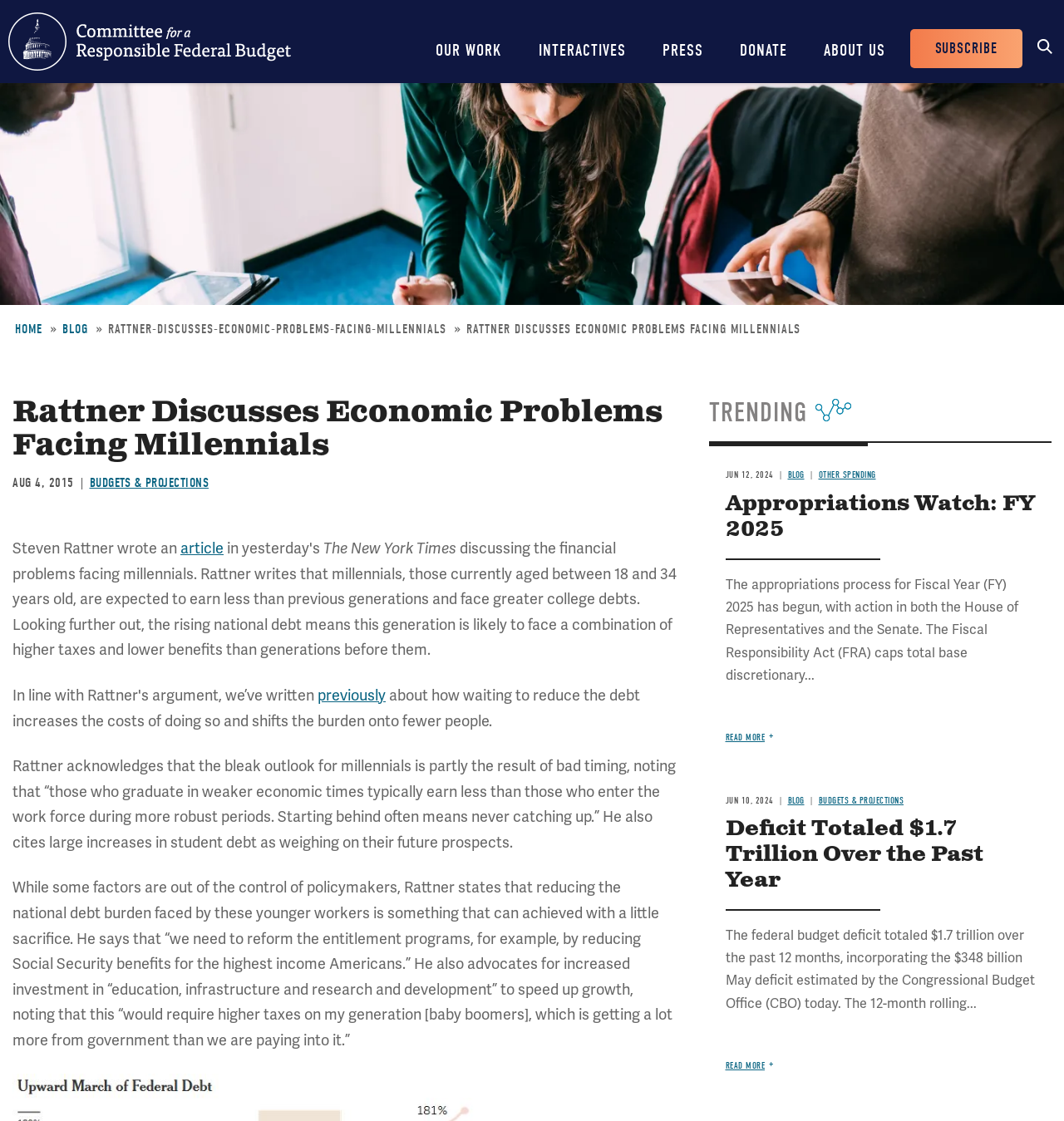Provide a comprehensive description of the webpage.

This webpage is about the Committee for a Responsible Federal Budget, with a focus on an article by Steven Rattner discussing the financial problems facing millennials. At the top of the page, there is a navigation menu with links to "OUR WORK", "INTERACTIVES", "PRESS", "DONATE", and "ABOUT US". Below this, there is a header with a search bar and a link to "SUBSCRIBE".

The main content of the page is divided into two sections. The first section is an article by Steven Rattner, which discusses how millennials are expected to earn less than previous generations and face greater college debts. The article also mentions the rising national debt and its impact on this generation. The text is divided into several paragraphs, with links to related articles and a timestamp indicating that the article was published on August 4, 2015.

To the right of the article, there is a section titled "TRENDING" with two articles listed below. Each article has a timestamp, a title, and a brief summary. The articles are about appropriations watch for FY 2025 and the federal budget deficit.

At the top left of the page, there is a link to "Skip to main content" and a heading with the title of the webpage, "Rattner Discusses Economic Problems Facing Millennials". Below this, there is a breadcrumb navigation menu with links to "HOME", "BLOG", and the current page.